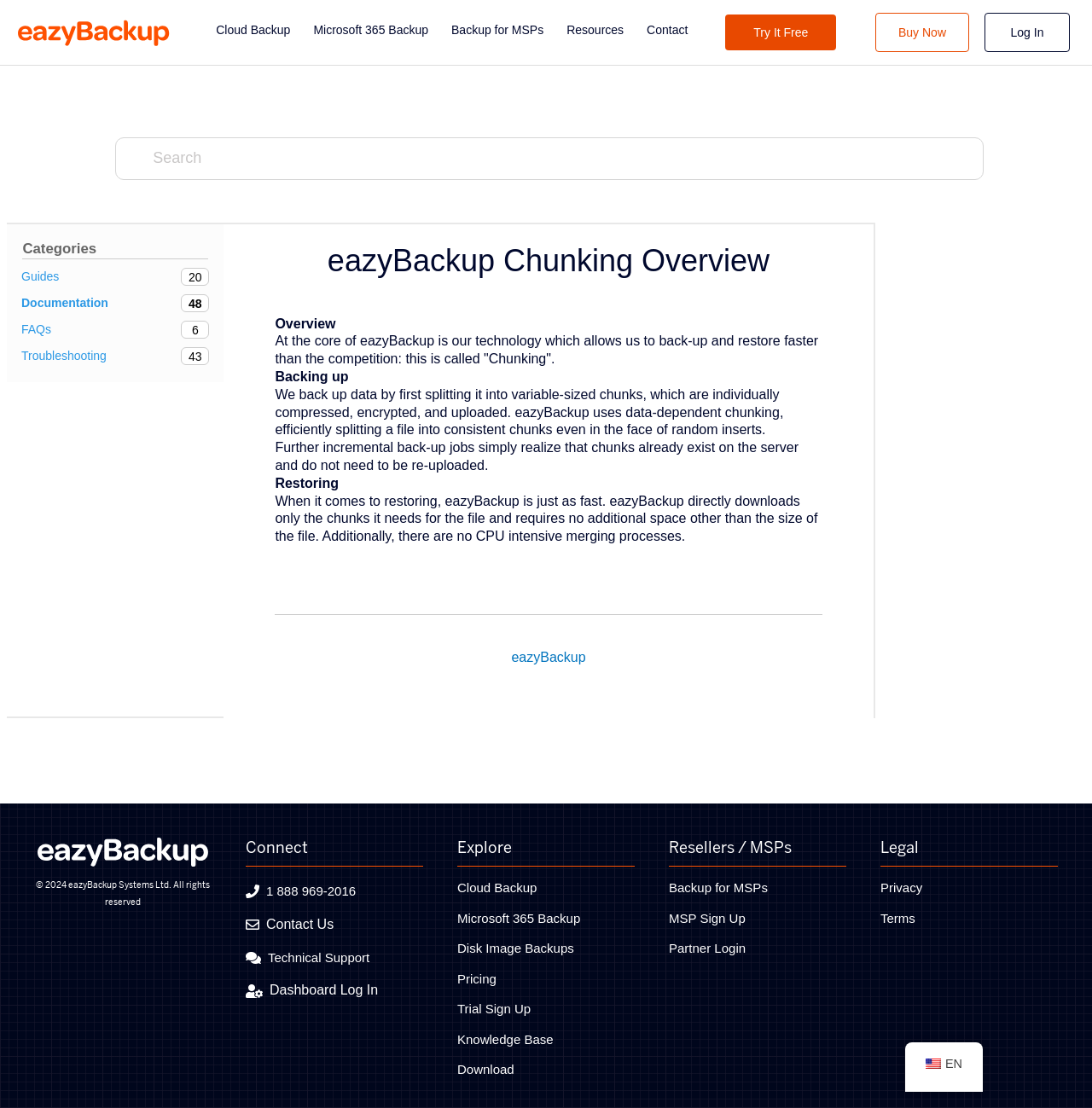Answer this question using a single word or a brief phrase:
What is the purpose of splitting data into chunks?

Efficient backup